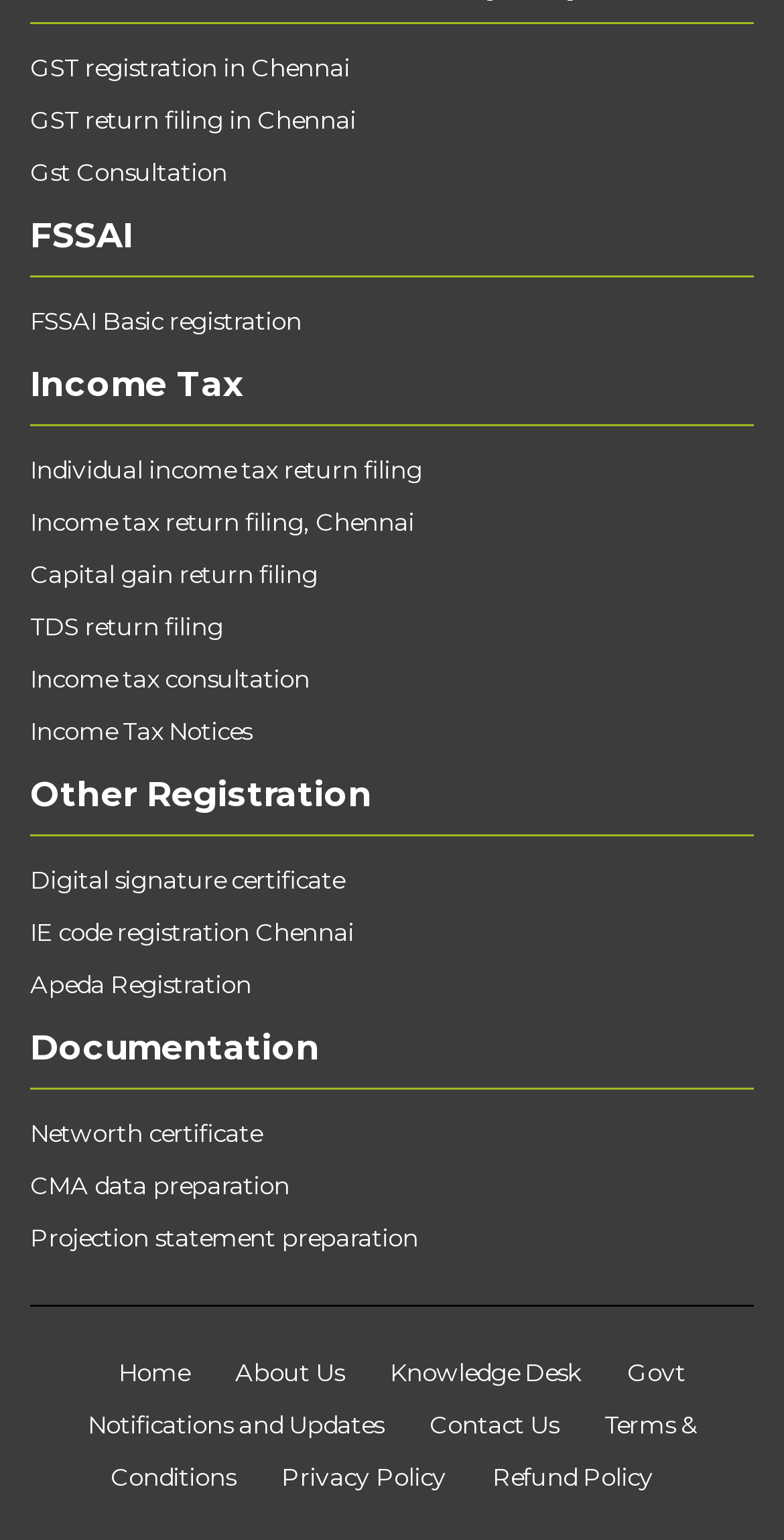Locate the bounding box coordinates of the element's region that should be clicked to carry out the following instruction: "File individual income tax return". The coordinates need to be four float numbers between 0 and 1, i.e., [left, top, right, bottom].

[0.038, 0.288, 0.962, 0.322]